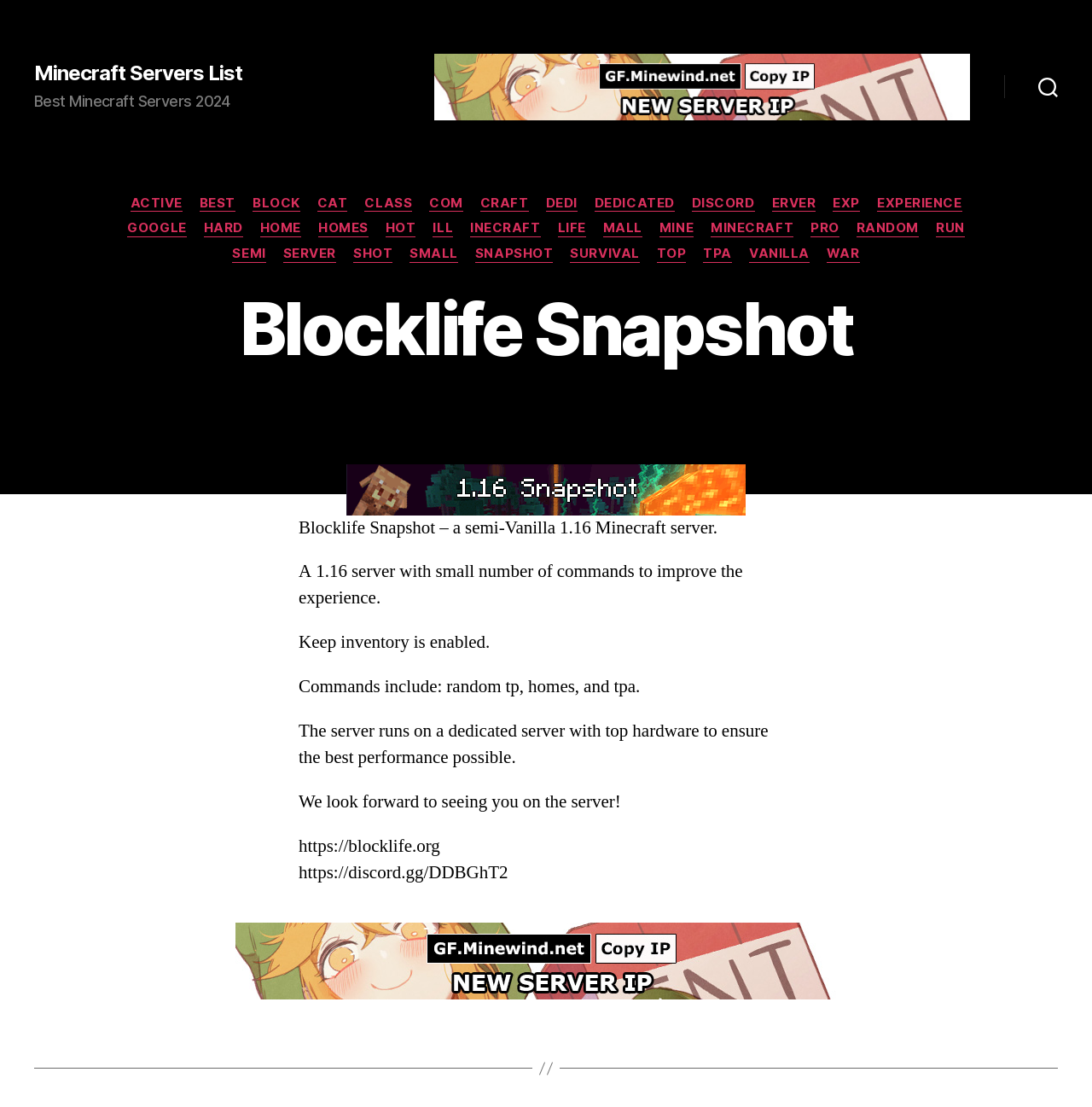Identify the bounding box coordinates of the area that should be clicked in order to complete the given instruction: "Visit the 'Minecraft Servers List' page". The bounding box coordinates should be four float numbers between 0 and 1, i.e., [left, top, right, bottom].

[0.031, 0.057, 0.222, 0.076]